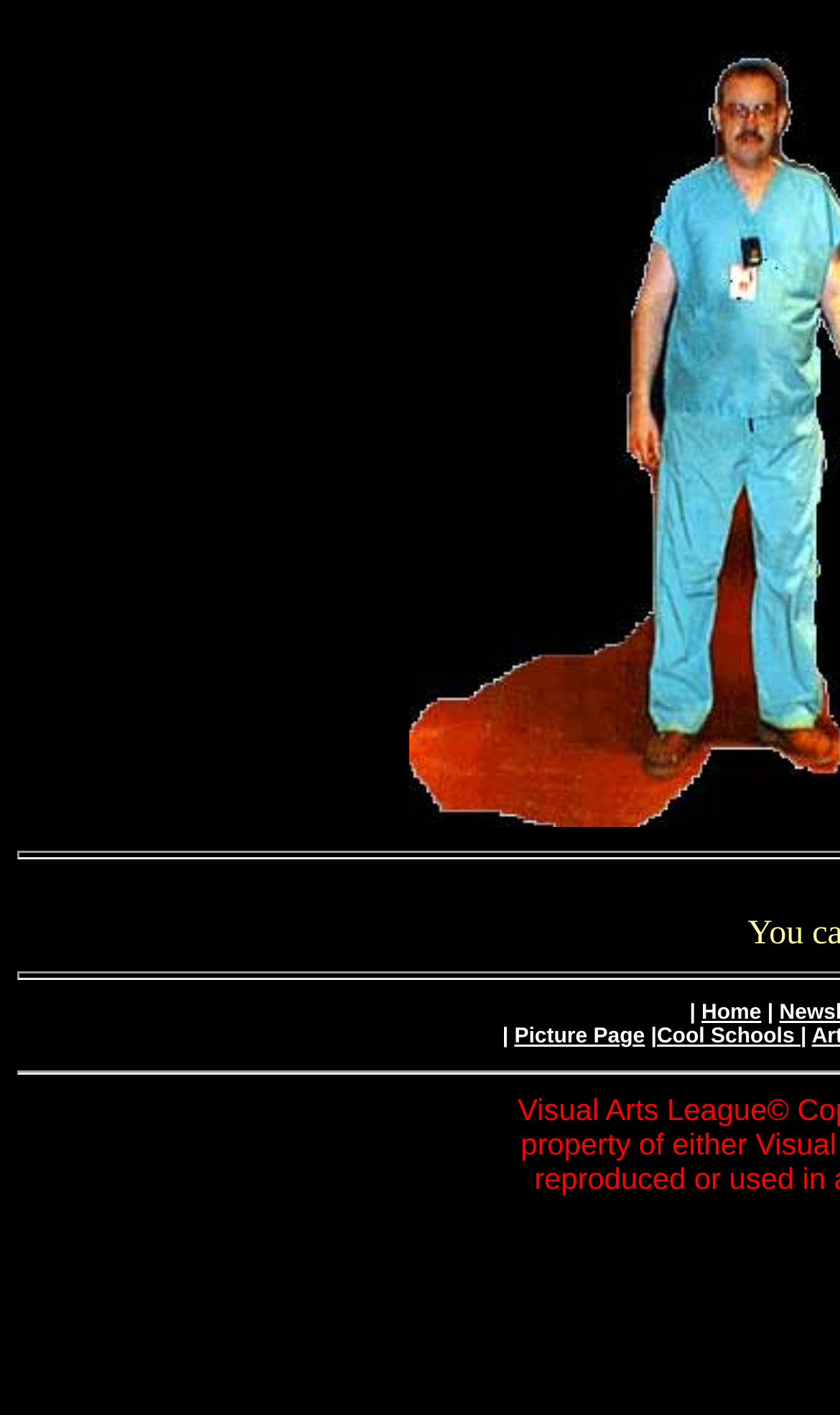Predict the bounding box of the UI element that fits this description: "Home".

[0.835, 0.708, 0.906, 0.724]